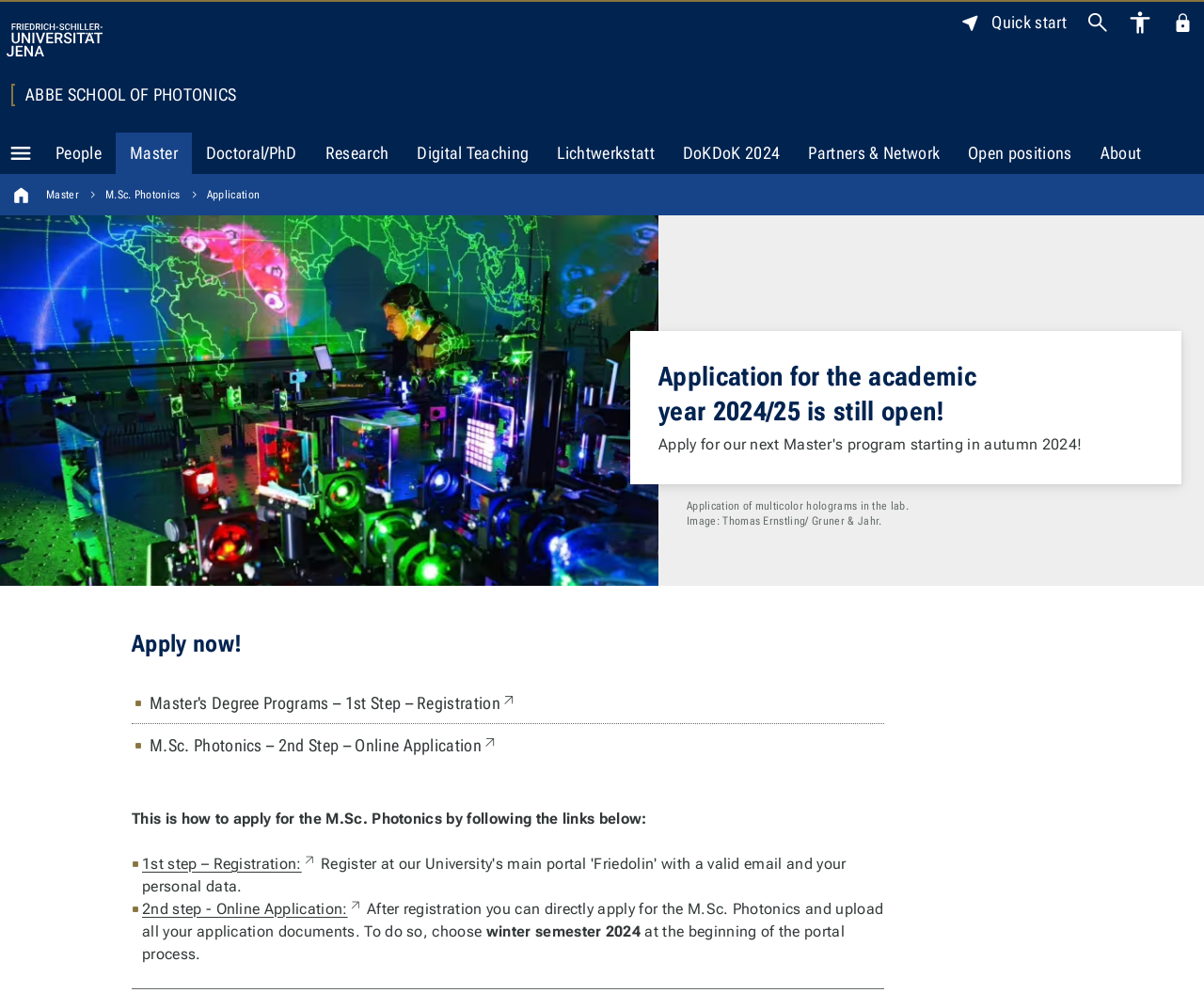By analyzing the image, answer the following question with a detailed response: What is the name of the school?

The name of the school can be found in the breadcrumb navigation at the top of the page, where it says 'Abbe School of Photonics > Master > M.Sc. Photonics > Application'.